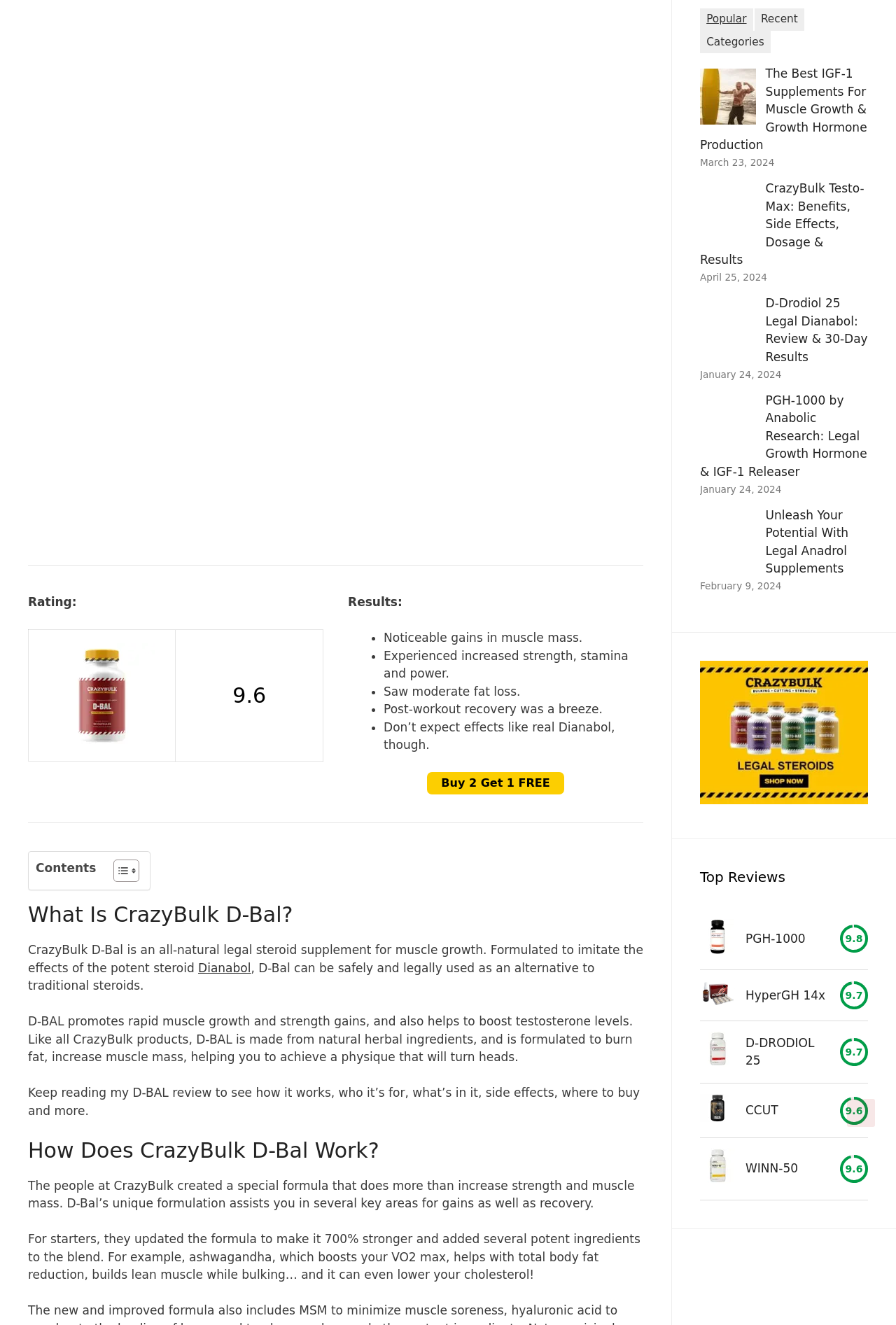Find and provide the bounding box coordinates for the UI element described here: "alt="CrazyBulk product display"". The coordinates should be given as four float numbers between 0 and 1: [left, top, right, bottom].

[0.781, 0.599, 0.969, 0.609]